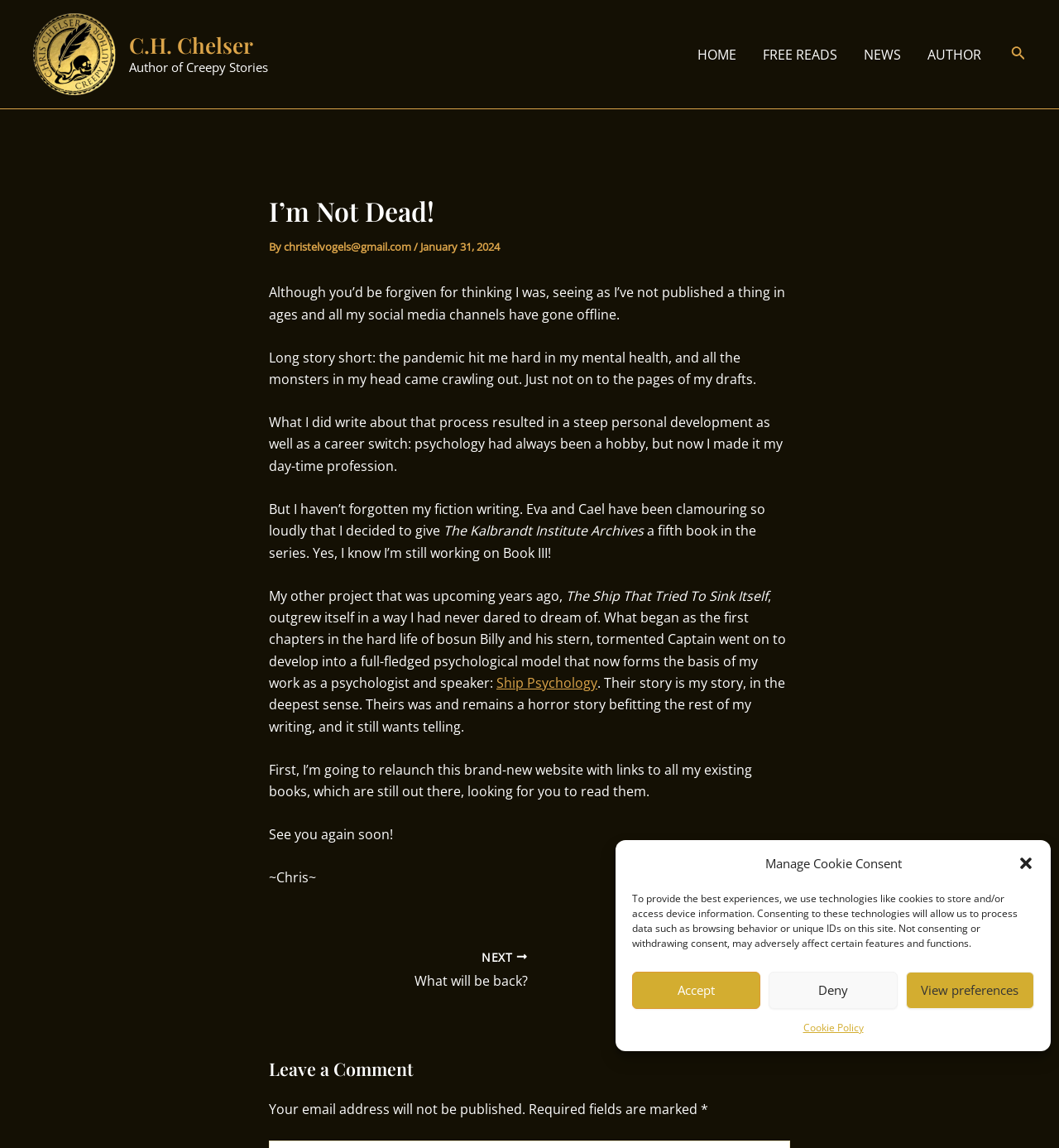What is the purpose of the author's new website?
Based on the visual, give a brief answer using one word or a short phrase.

to relaunch with links to existing books